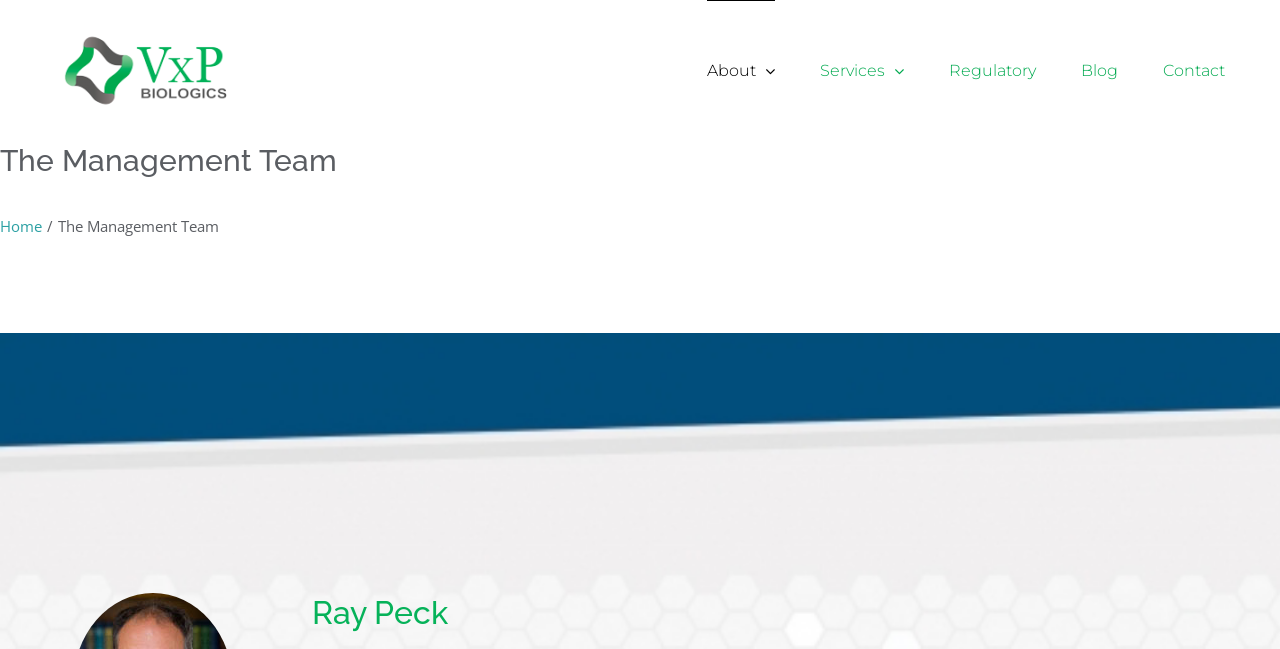Please reply to the following question using a single word or phrase: 
What is the position of the 'Contact' link?

Rightmost